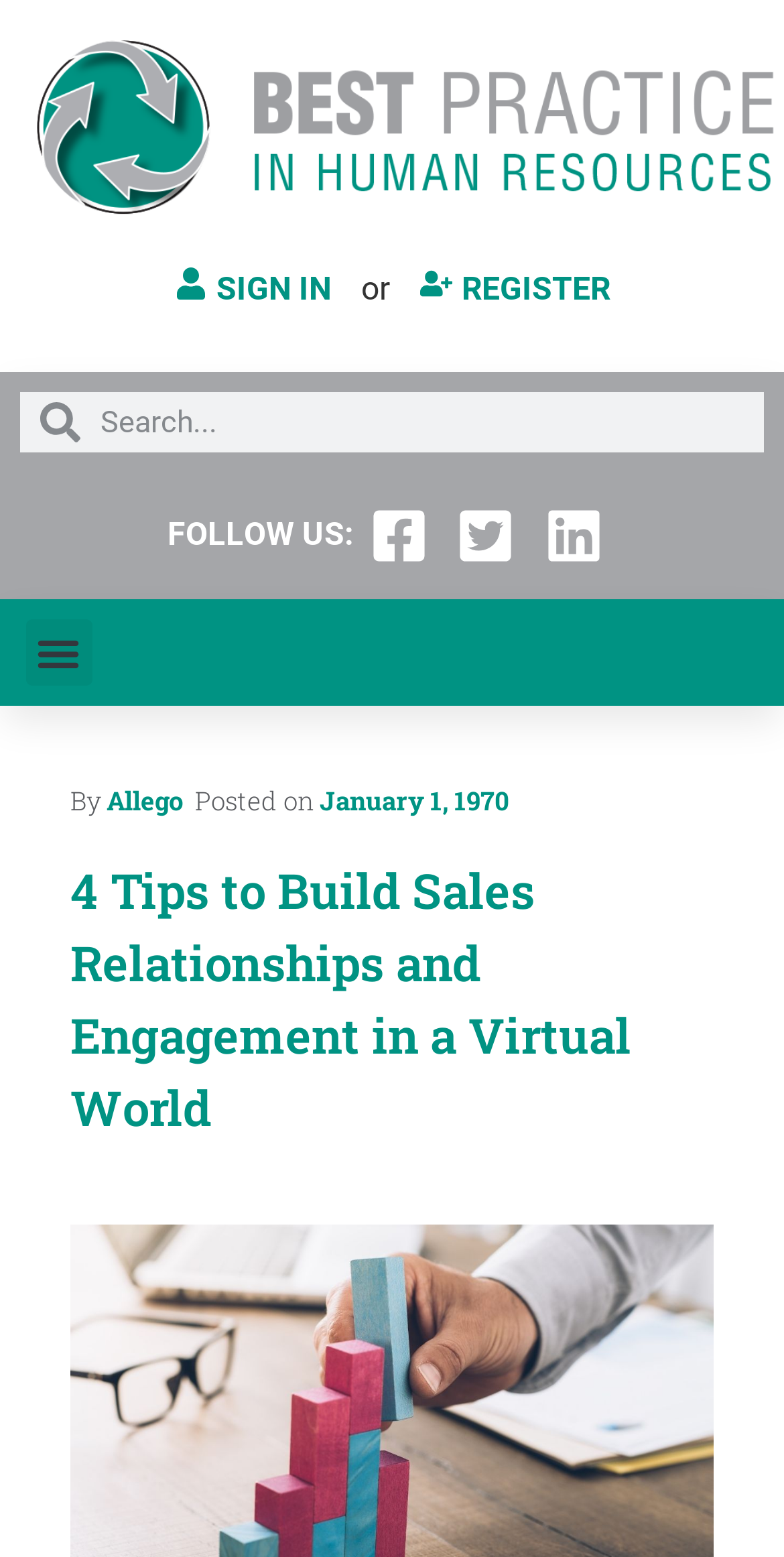Write a detailed summary of the webpage, including text, images, and layout.

The webpage is about building sales relationships and engagement in a virtual world, with a focus on best practices in human resources. At the top, there is a link to "Best Practice in Human Resources" accompanied by an image, which takes up almost the entire width of the page. Below this, there are two links, "SIGN IN" and "REGISTER", positioned side by side, with a small text "or" in between.

On the right side of the page, there is a section labeled "FOLLOW US:" with three social media links, Facebook, Twitter, and Linkedin, each accompanied by an icon. Below this section, there is a search bar that spans almost the entire width of the page.

On the top left, there is a button labeled "Menu Toggle" which is not expanded. Below this, there is a section with text "By Allego" followed by the date "January 1, 1970". The main content of the page is a heading that reads "4 Tips to Build Sales Relationships and Engagement in a Virtual World", which takes up a significant portion of the page.